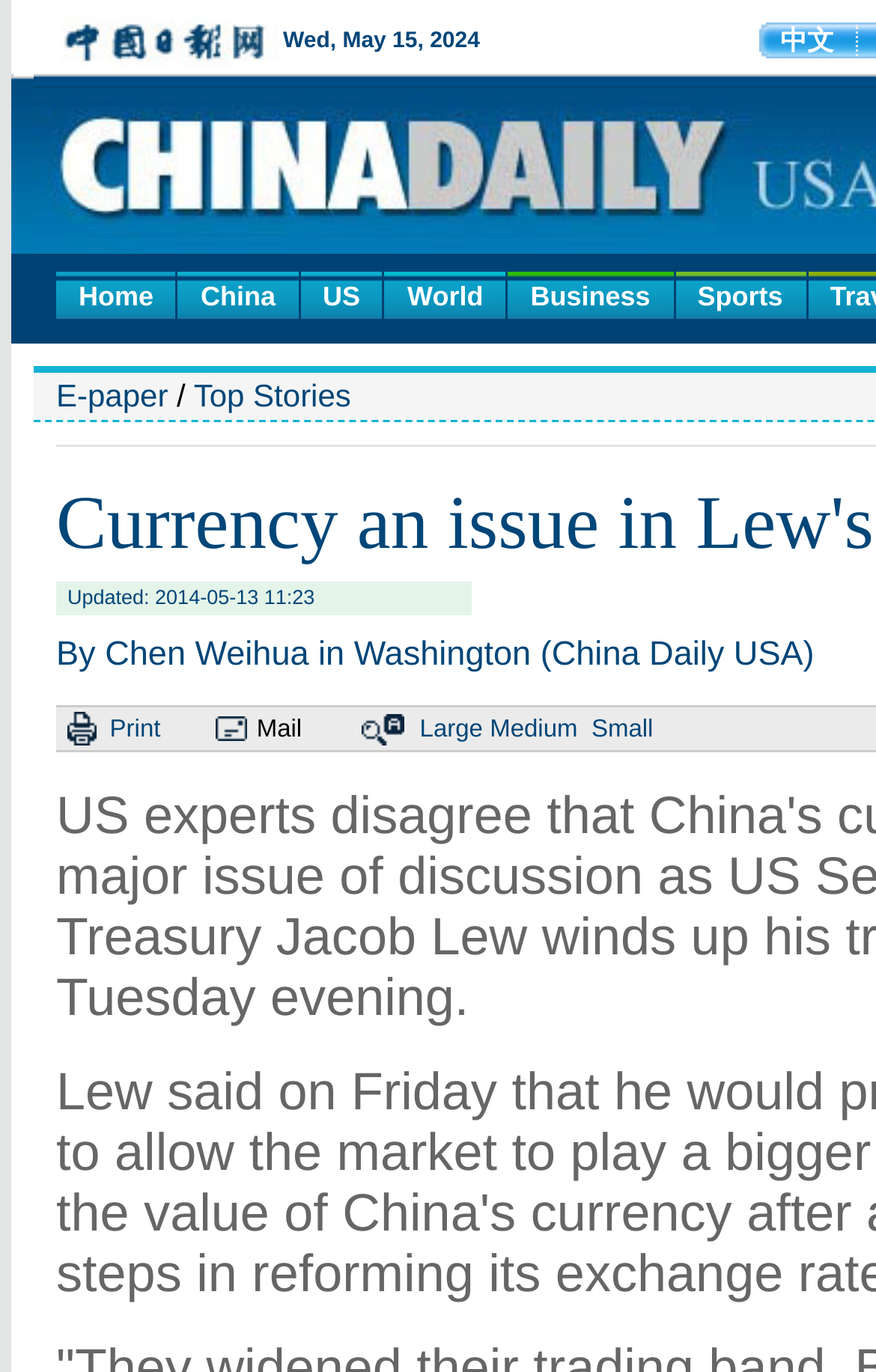Give the bounding box coordinates for the element described by: "Top Stories".

[0.221, 0.275, 0.401, 0.301]